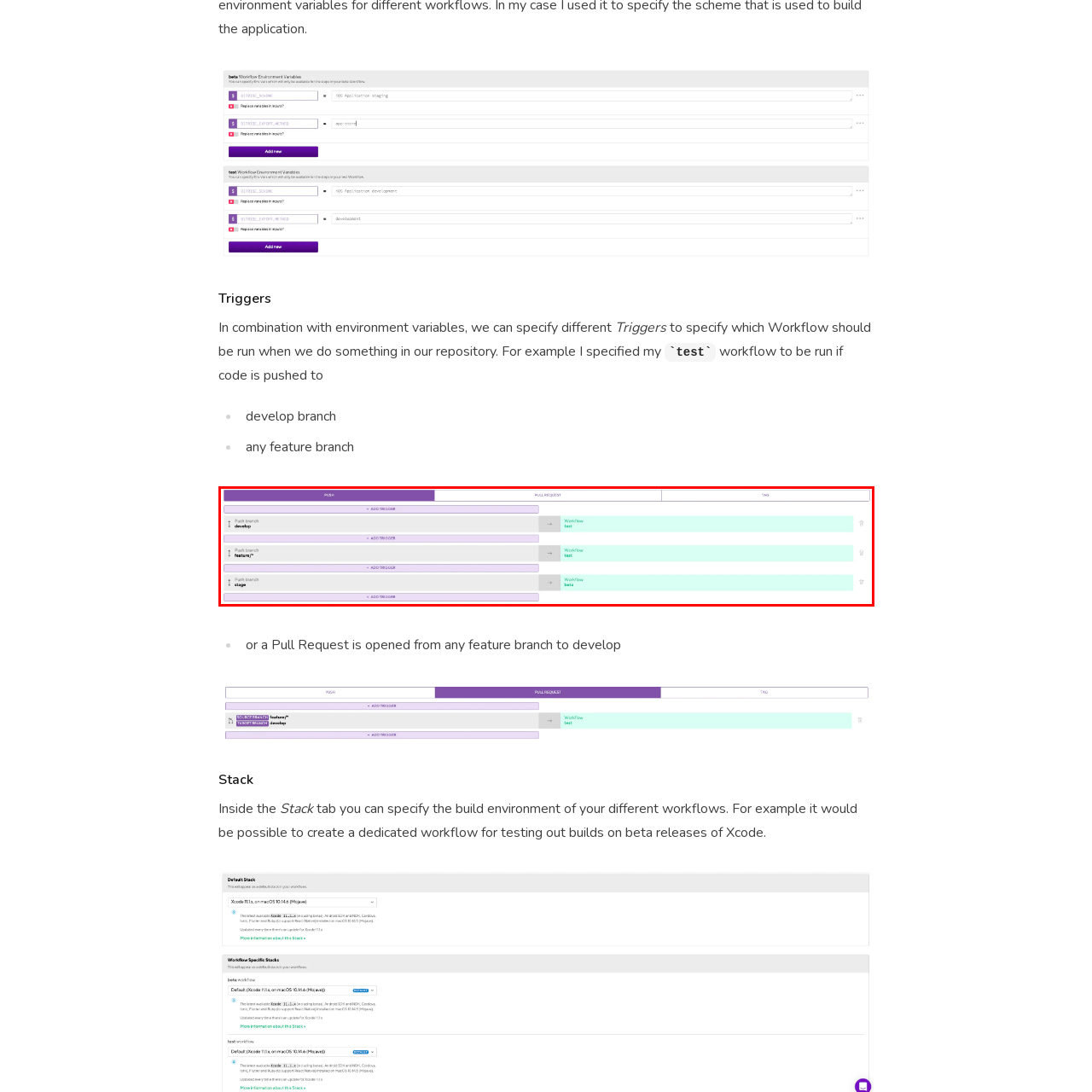Examine the area surrounded by the red box and describe it in detail.

The image titled "Bitrise Triggers Pushes" illustrates a user interface section that outlines the various workflows configured to respond to events in a repository. The displayed interface features a clear division between the "Push" and "Pull Request" sections, effectively organizing trigger options. 

In the "Push" section, specific branches are listed, indicating the workflows that will be executed when code is pushed to those branches. This provides developers with a streamlined view of how their repository interactions will trigger automated workflows, enhancing the efficiency of continuous integration and deployment processes. 

Overall, this visual representation aids users in understanding the configuration of triggers related to code pushes, helping them ensure their automated processes align with their version control workflow.